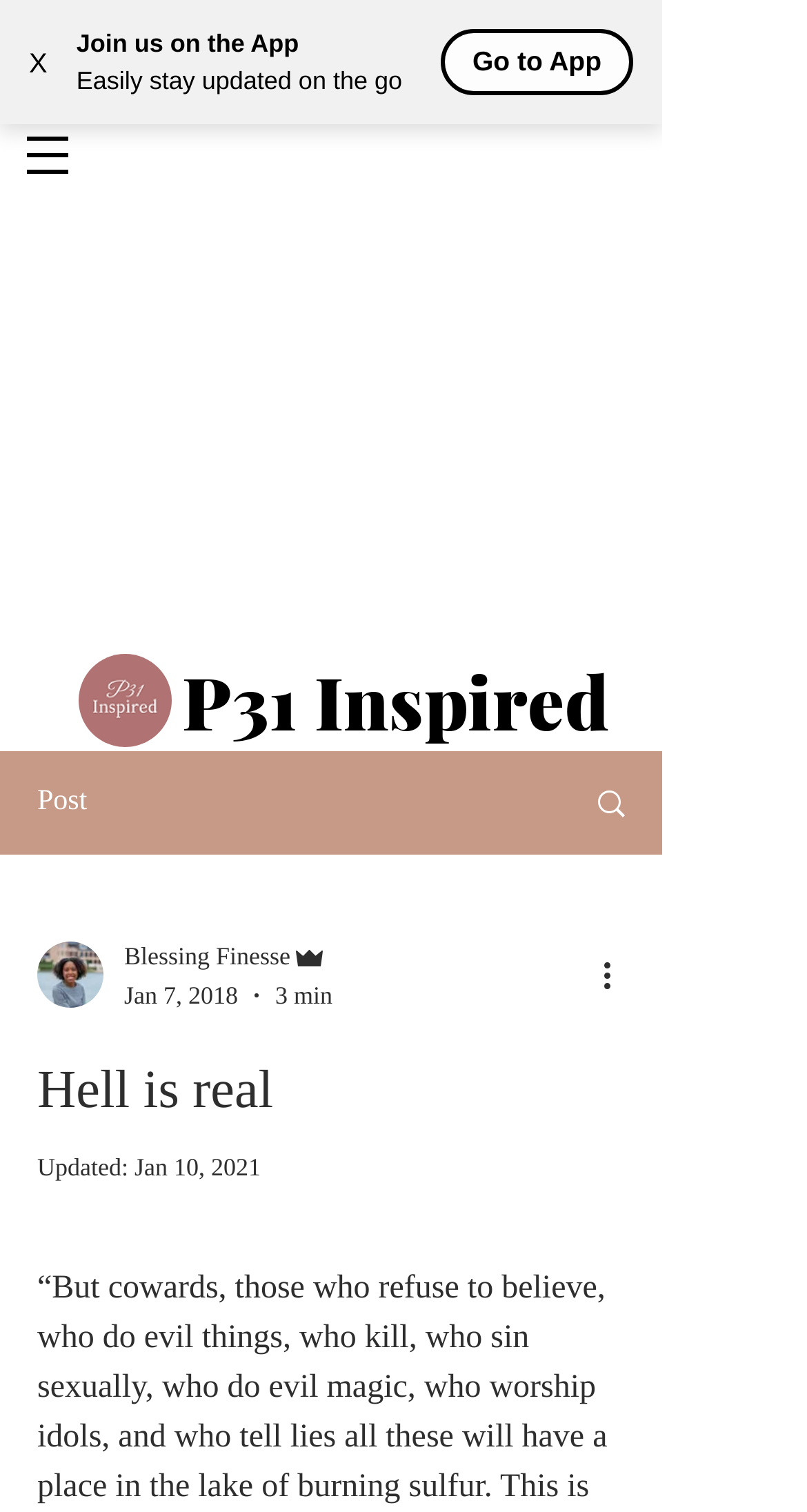Elaborate on the information and visuals displayed on the webpage.

This webpage appears to be a blog or article page with a focus on religious content. At the top left corner, there is a button with an "X" label, likely used for closing a notification or popup. Next to it, there are three lines of text: "Join us on the App", "Easily stay updated on the go", and "Go to App", which suggest that the website has a mobile application.

Below these lines of text, there is a large advertisement iframe that takes up a significant portion of the top section of the page. To the right of the advertisement, there is an image with the file name "IMG_9819.PNG". Above the image, there is a heading that reads "P31 Inspired", which is also a clickable link.

On the top right side of the page, there is a navigation menu labeled "Site" with a dropdown button that has a popup menu. The menu button has an image icon.

The main content of the page appears to be a blog post or article. The post has a heading that reads "Hell is real" and is accompanied by a writer's picture and their name, "Blessing Finesse", with an "Admin" label. The post also has a timestamp, "Jan 7, 2018", and an estimated reading time, "3 min". There are several buttons and links within the post, including a "More actions" button and a link to the post itself.

At the bottom of the post, there is an "Updated" label with a timestamp, "Jan 10, 2021". Overall, the webpage has a simple layout with a focus on presenting a single article or blog post.